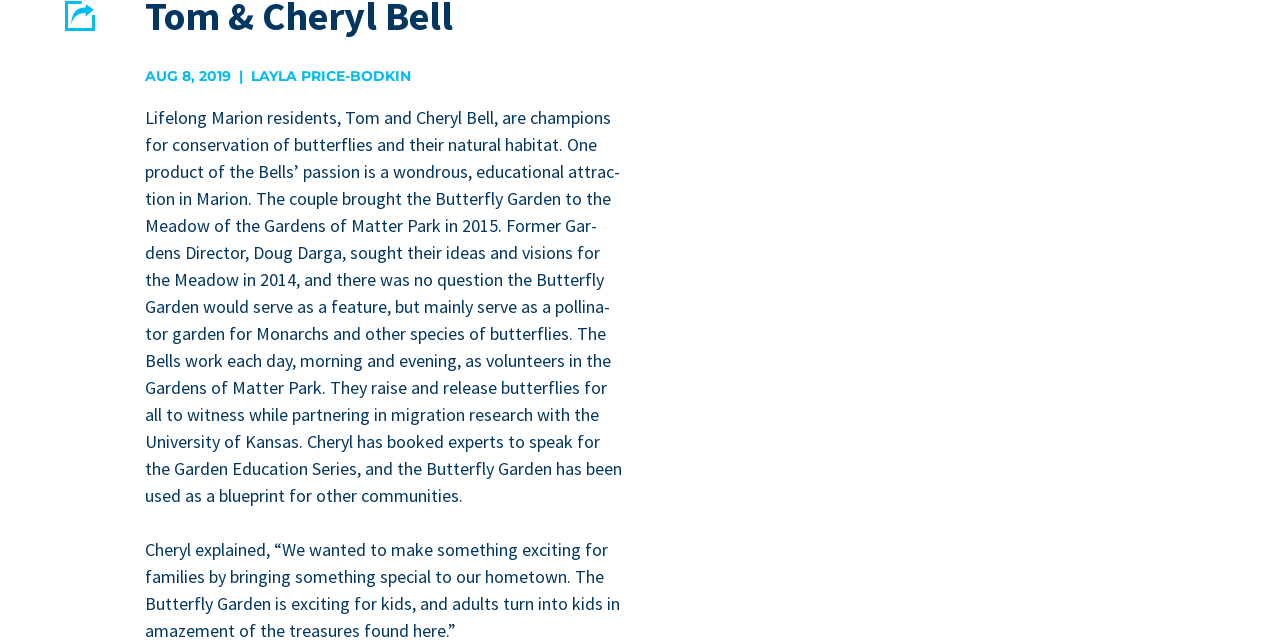Please find the bounding box for the following UI element description. Provide the coordinates in (top-left x, top-left y, bottom-right x, bottom-right y) format, with values between 0 and 1: Technology

None